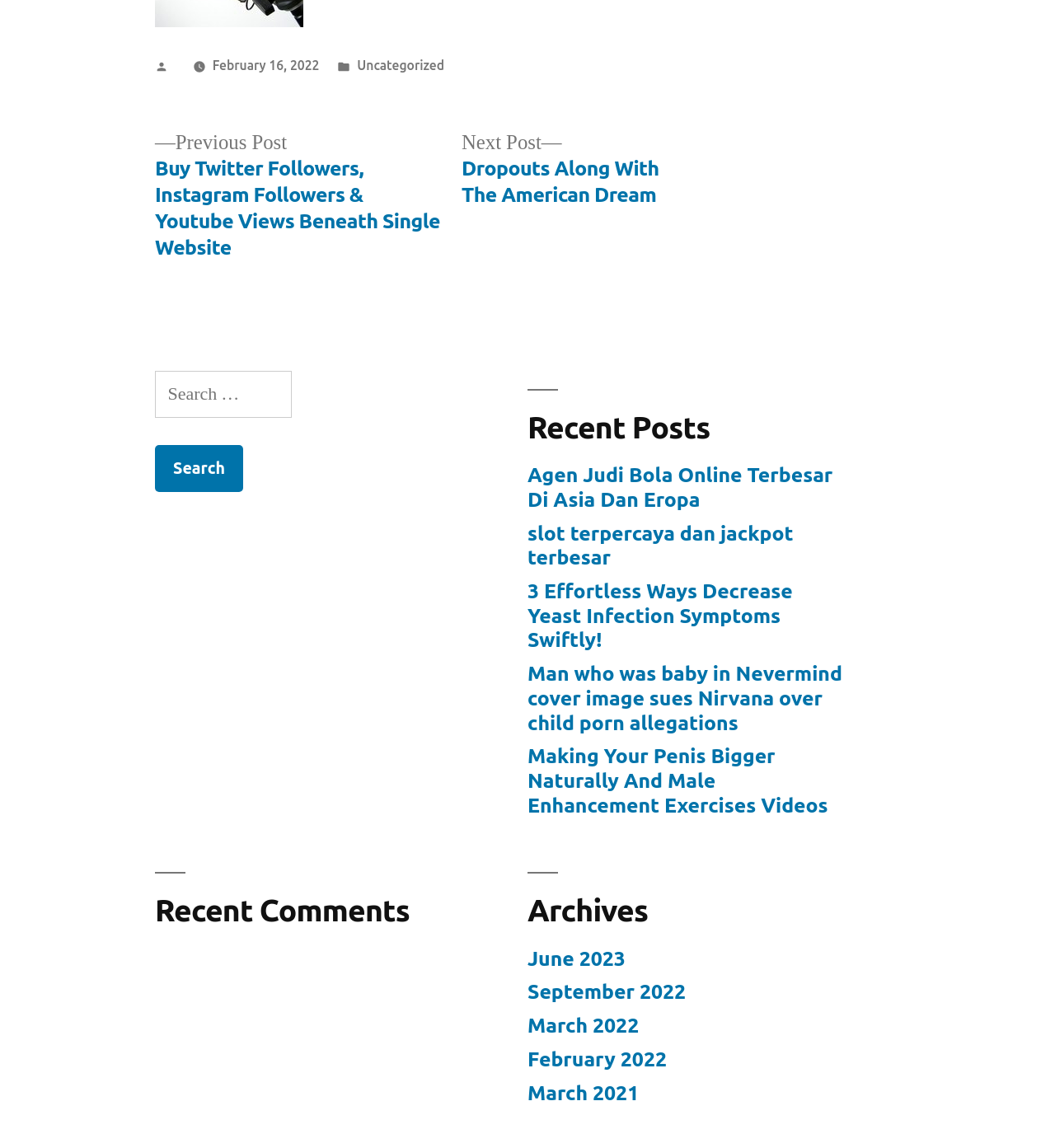Determine the coordinates of the bounding box for the clickable area needed to execute this instruction: "View previous post".

[0.147, 0.113, 0.417, 0.227]